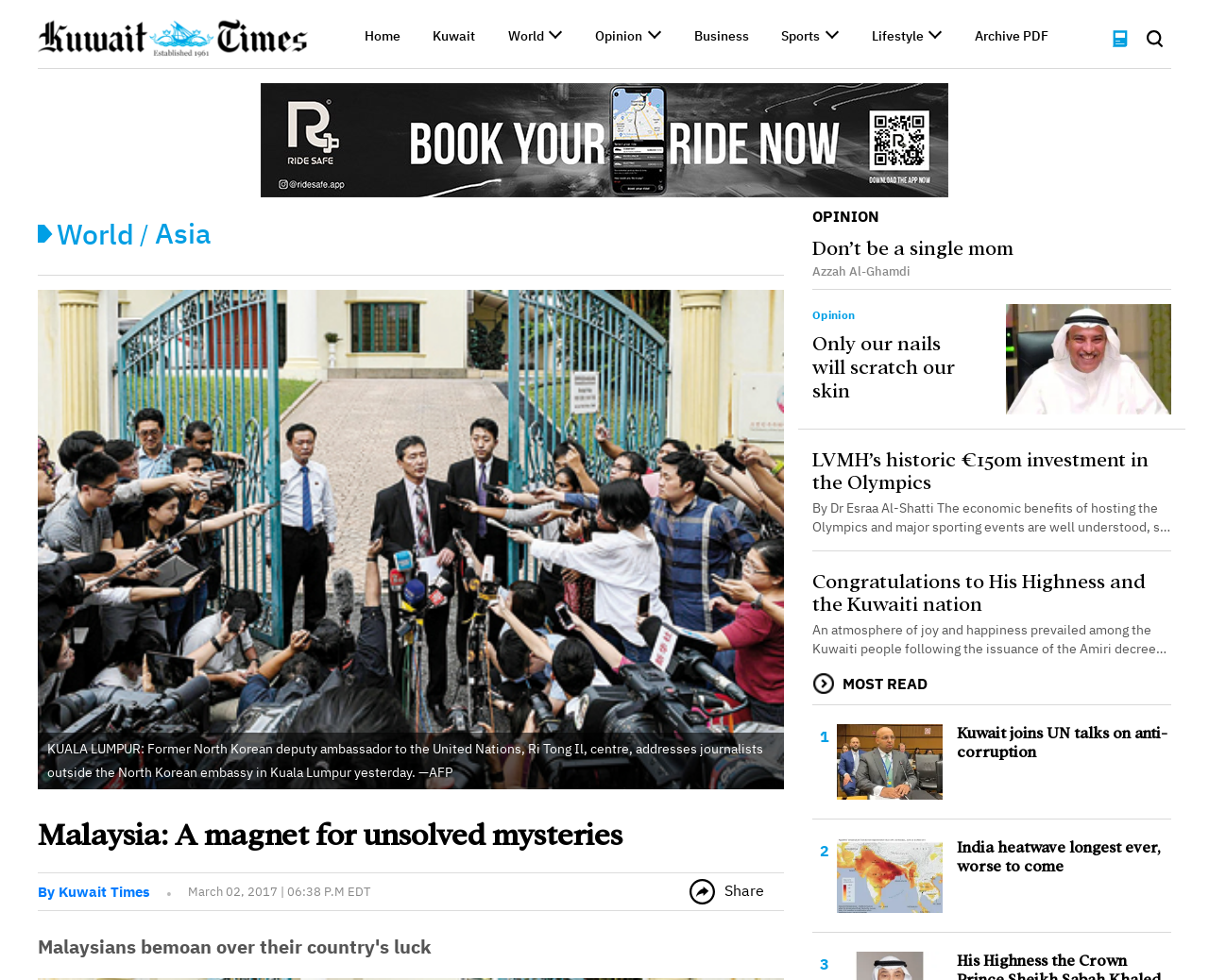What is the date of the article?
Using the visual information, reply with a single word or short phrase.

March 02, 2017